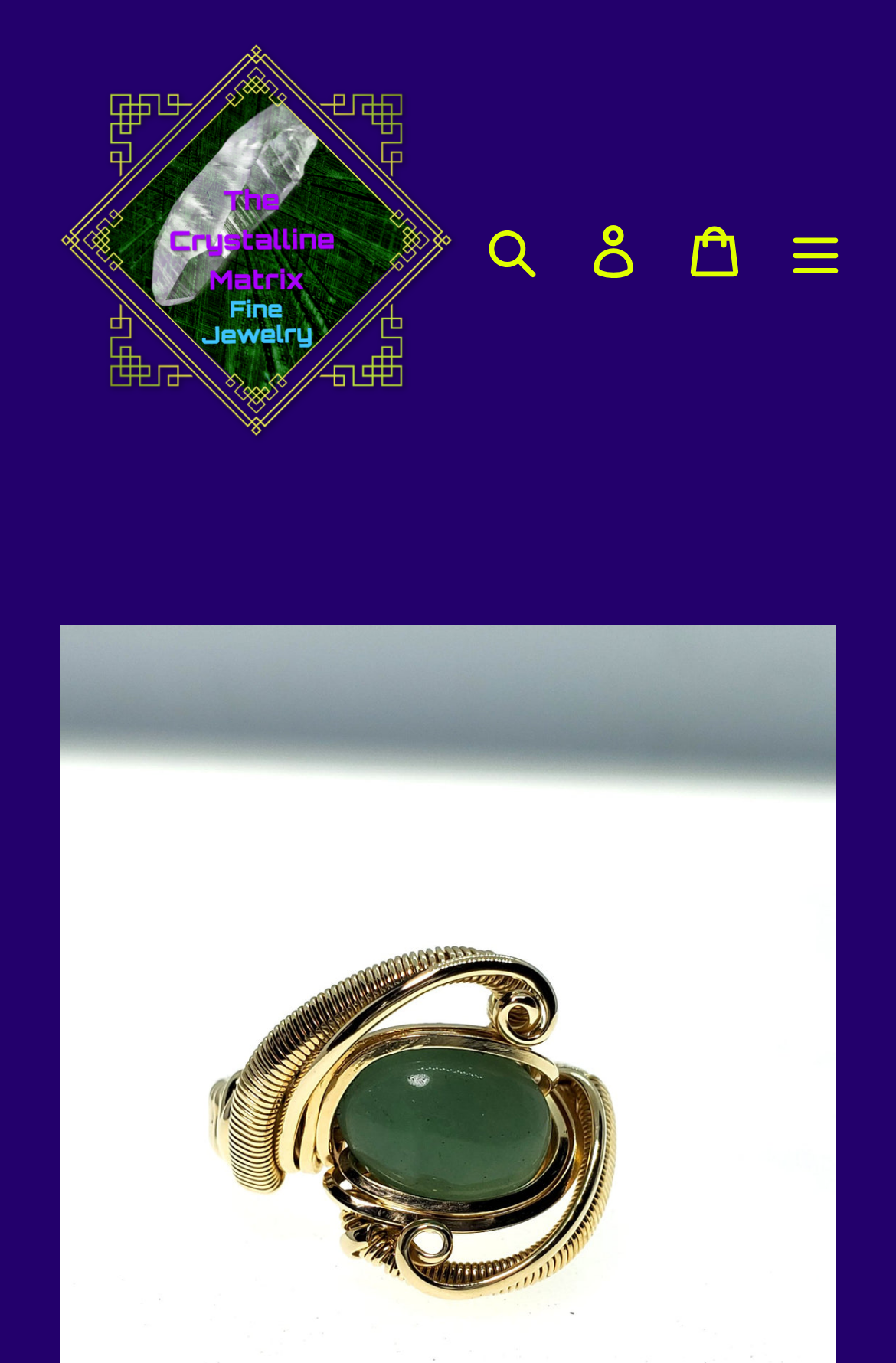Locate the UI element that matches the description parent_node: Search aria-label="Menu" in the webpage screenshot. Return the bounding box coordinates in the format (top-left x, top-left y, bottom-right x, bottom-right y), with values ranging from 0 to 1.

[0.854, 0.139, 0.967, 0.223]